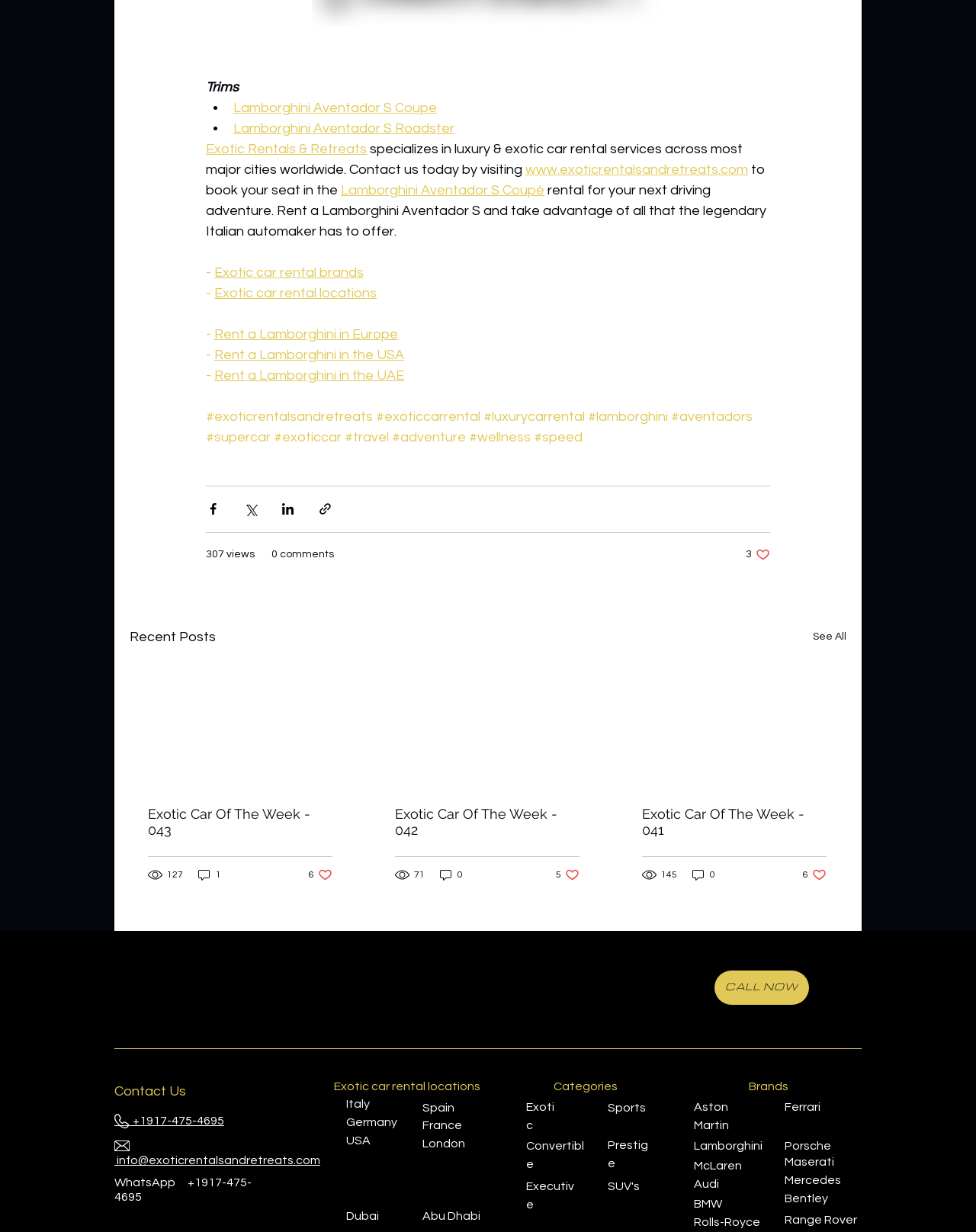Provide a short answer to the following question with just one word or phrase: What is the theme of the website?

Travel, Adventure, Wellness, Speed